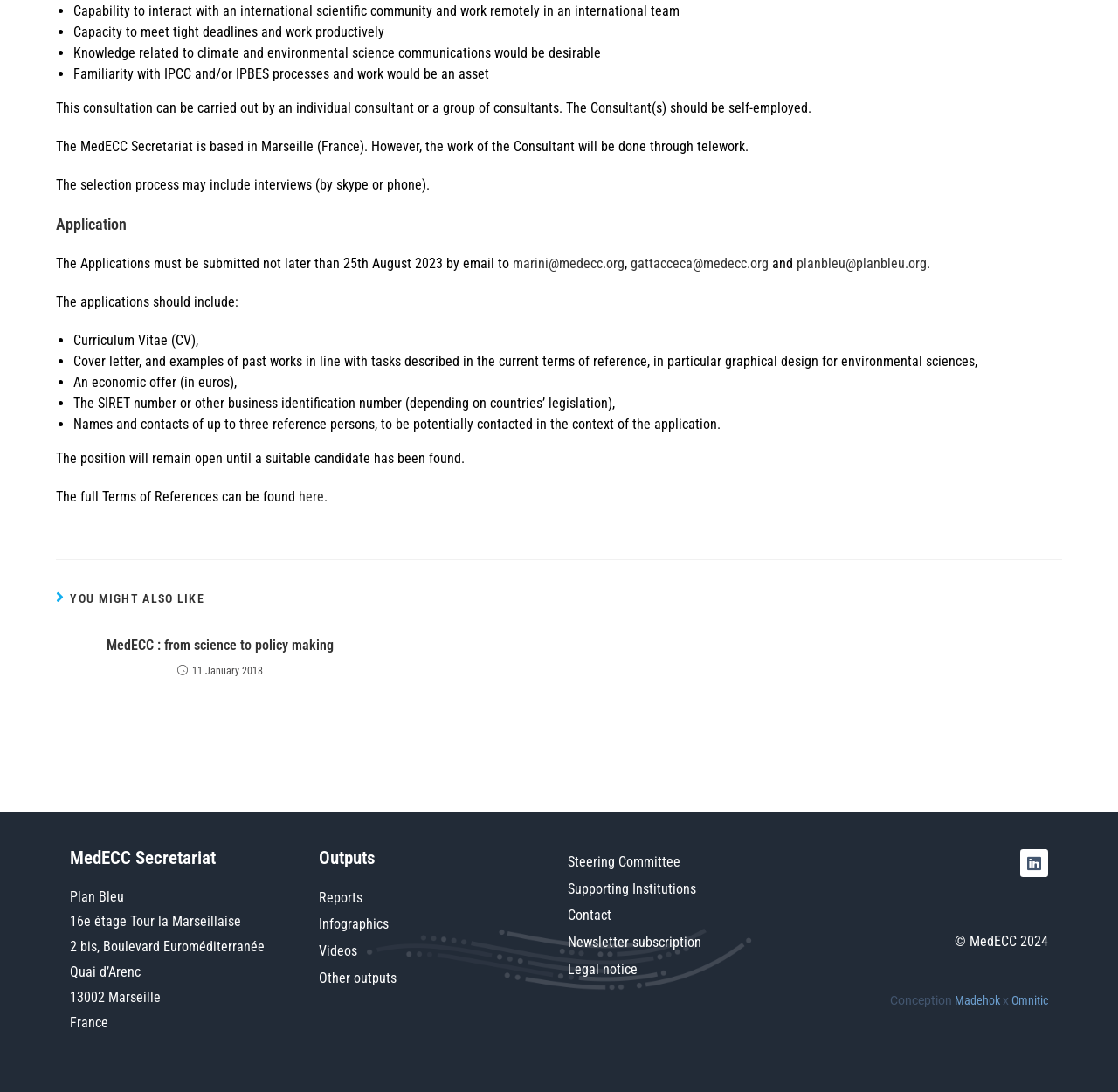Please specify the bounding box coordinates of the clickable section necessary to execute the following command: "Follow MedECC on Linkedin".

[0.912, 0.777, 0.938, 0.803]